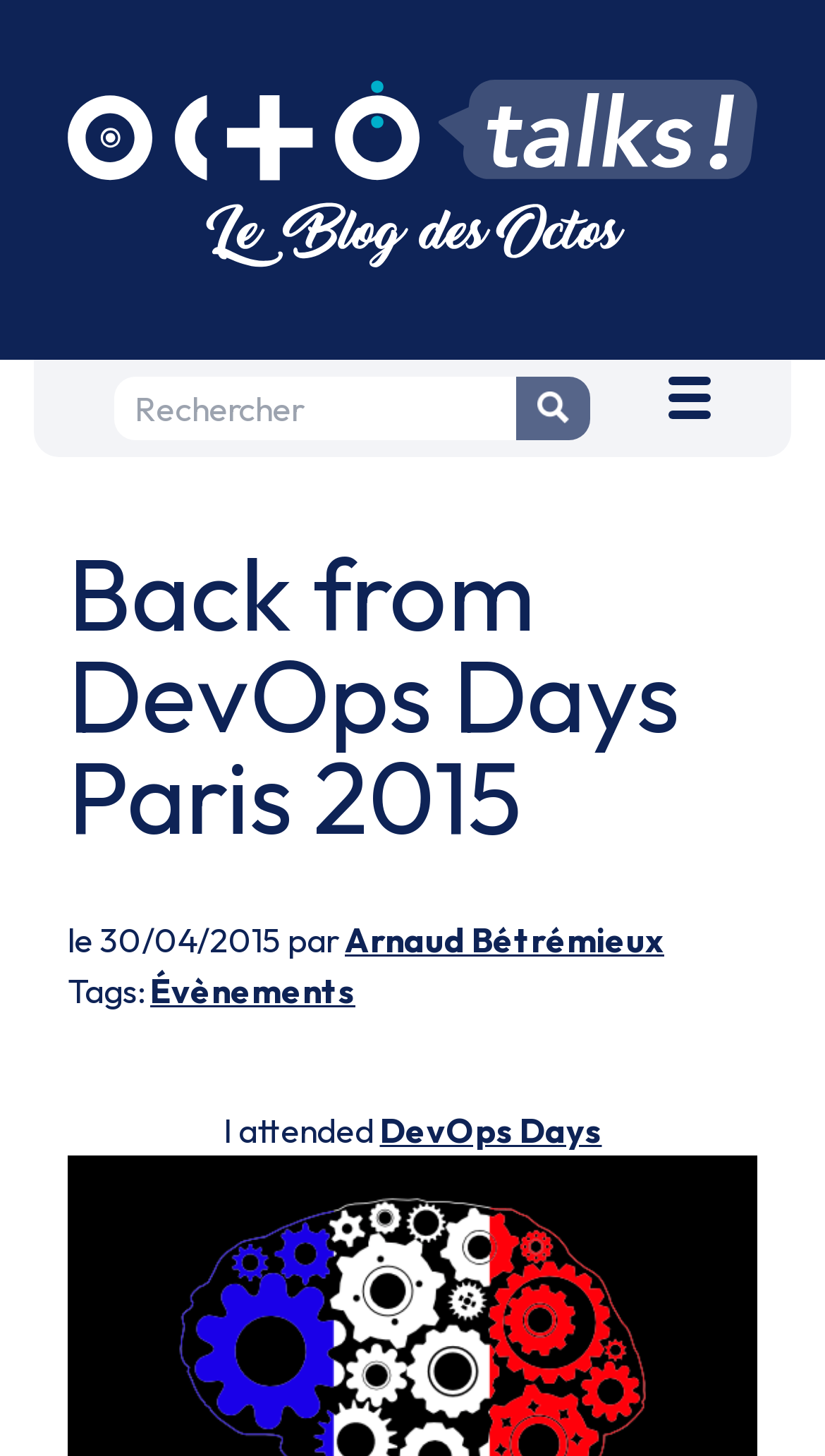Identify the bounding box coordinates for the UI element described by the following text: "title="Ethnic Brand Marketing"". Provide the coordinates as four float numbers between 0 and 1, in the format [left, top, right, bottom].

None